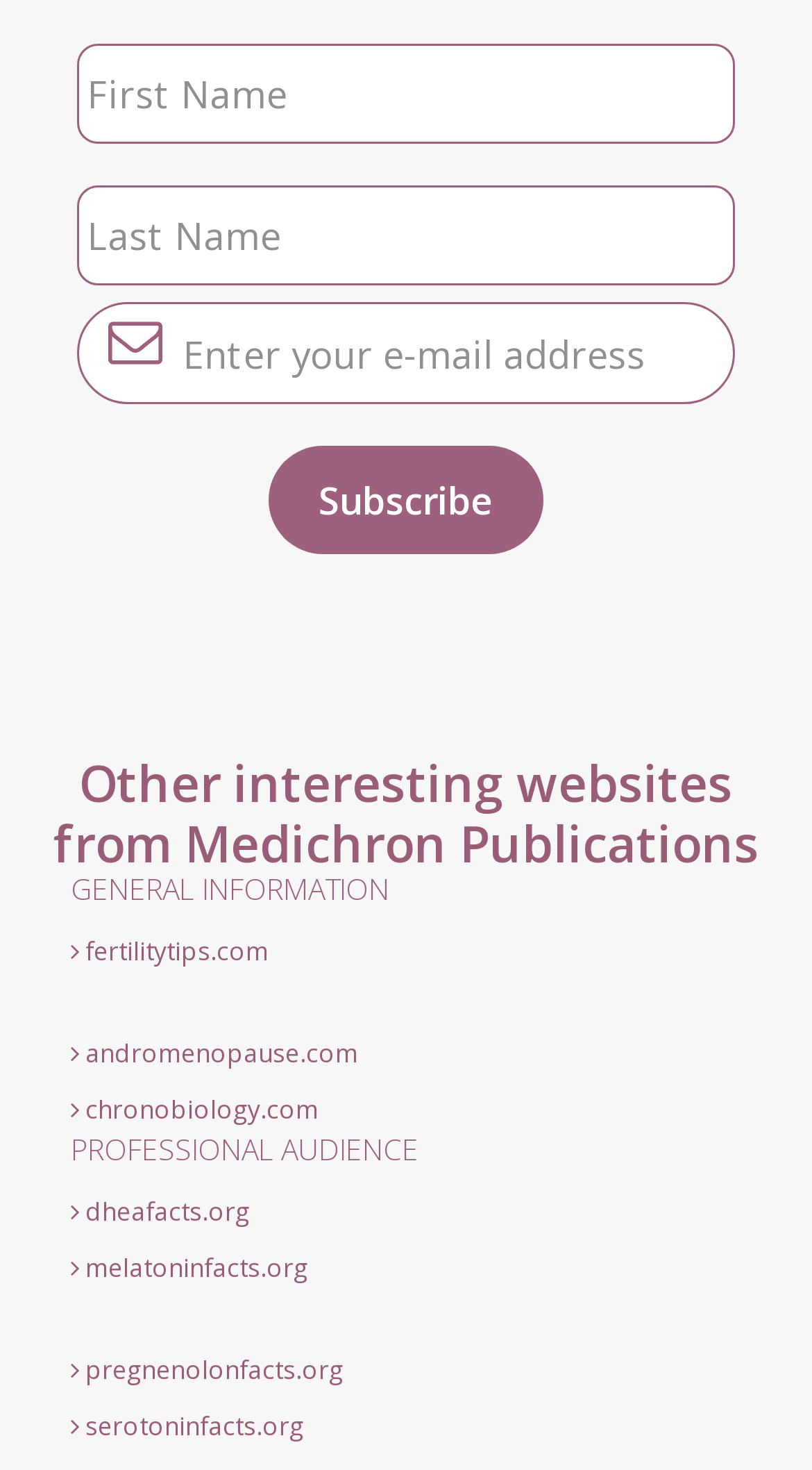Identify the bounding box of the UI element described as follows: "name="input_1" placeholder="Enter your e-mail address"". Provide the coordinates as four float numbers in the range of 0 to 1 [left, top, right, bottom].

[0.095, 0.205, 0.905, 0.275]